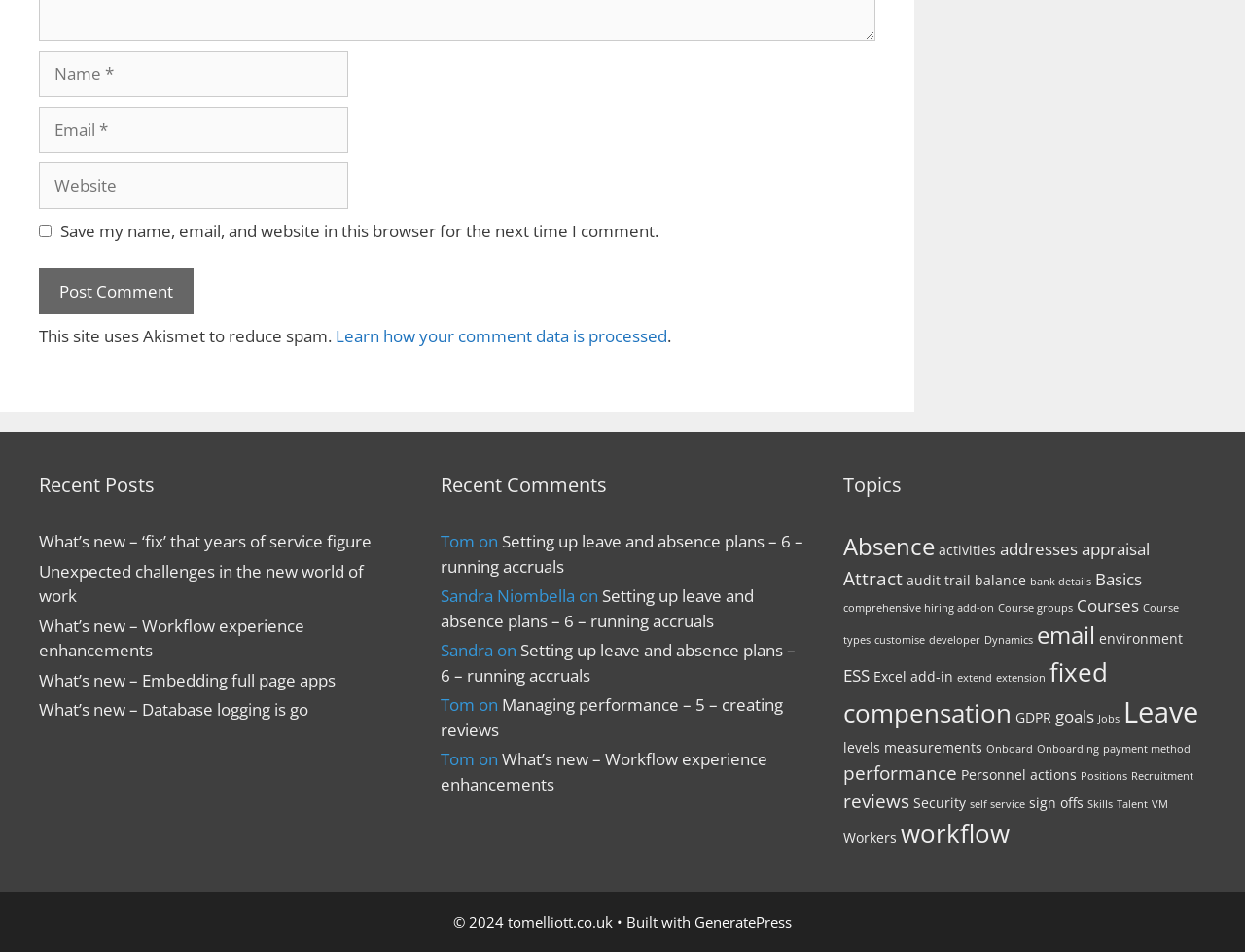Please identify the bounding box coordinates of the element on the webpage that should be clicked to follow this instruction: "Click on the 'DEVON SCENT' link". The bounding box coordinates should be given as four float numbers between 0 and 1, formatted as [left, top, right, bottom].

None